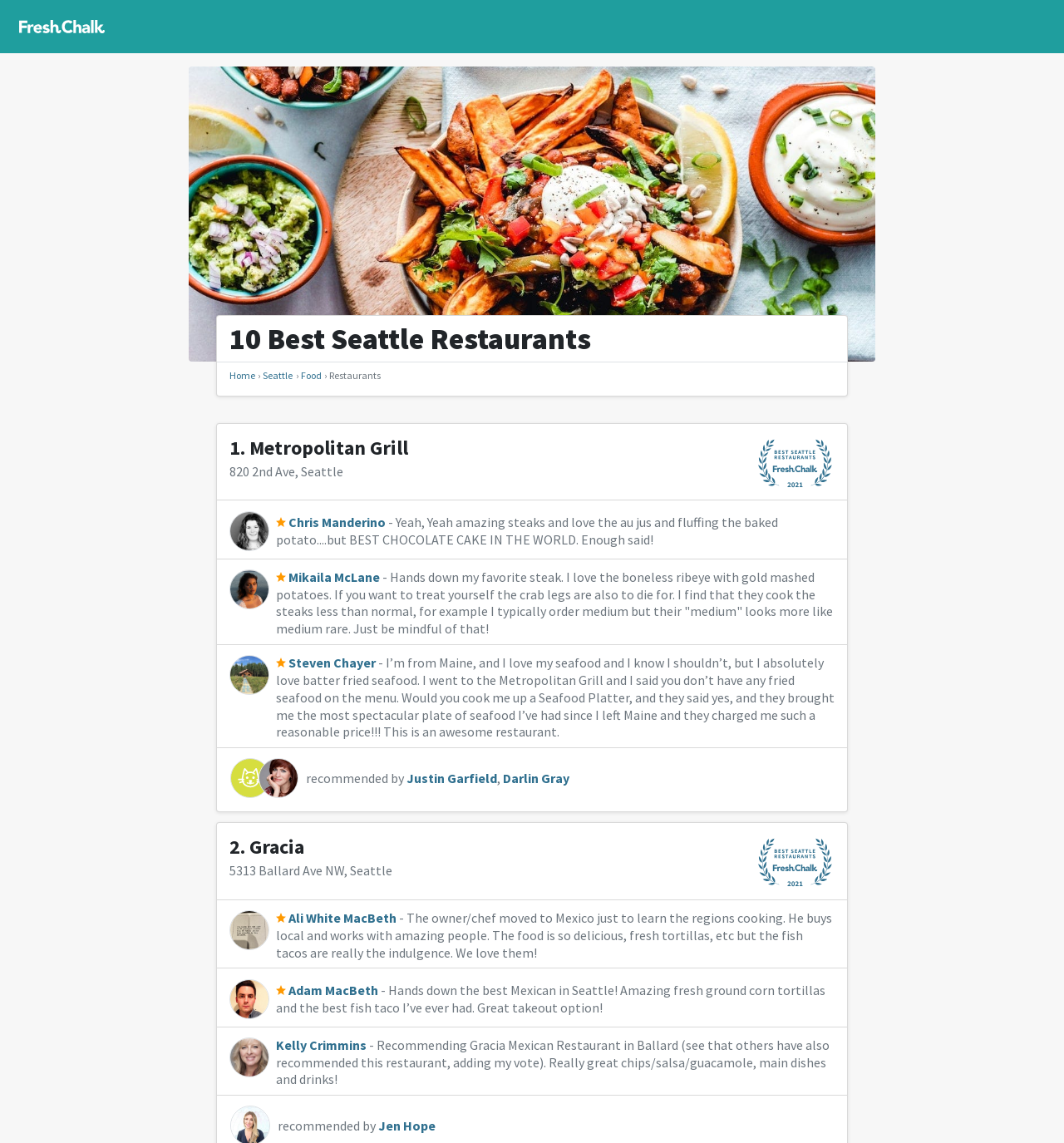Find the bounding box coordinates for the HTML element specified by: "Jen Hope".

[0.355, 0.977, 0.409, 0.992]